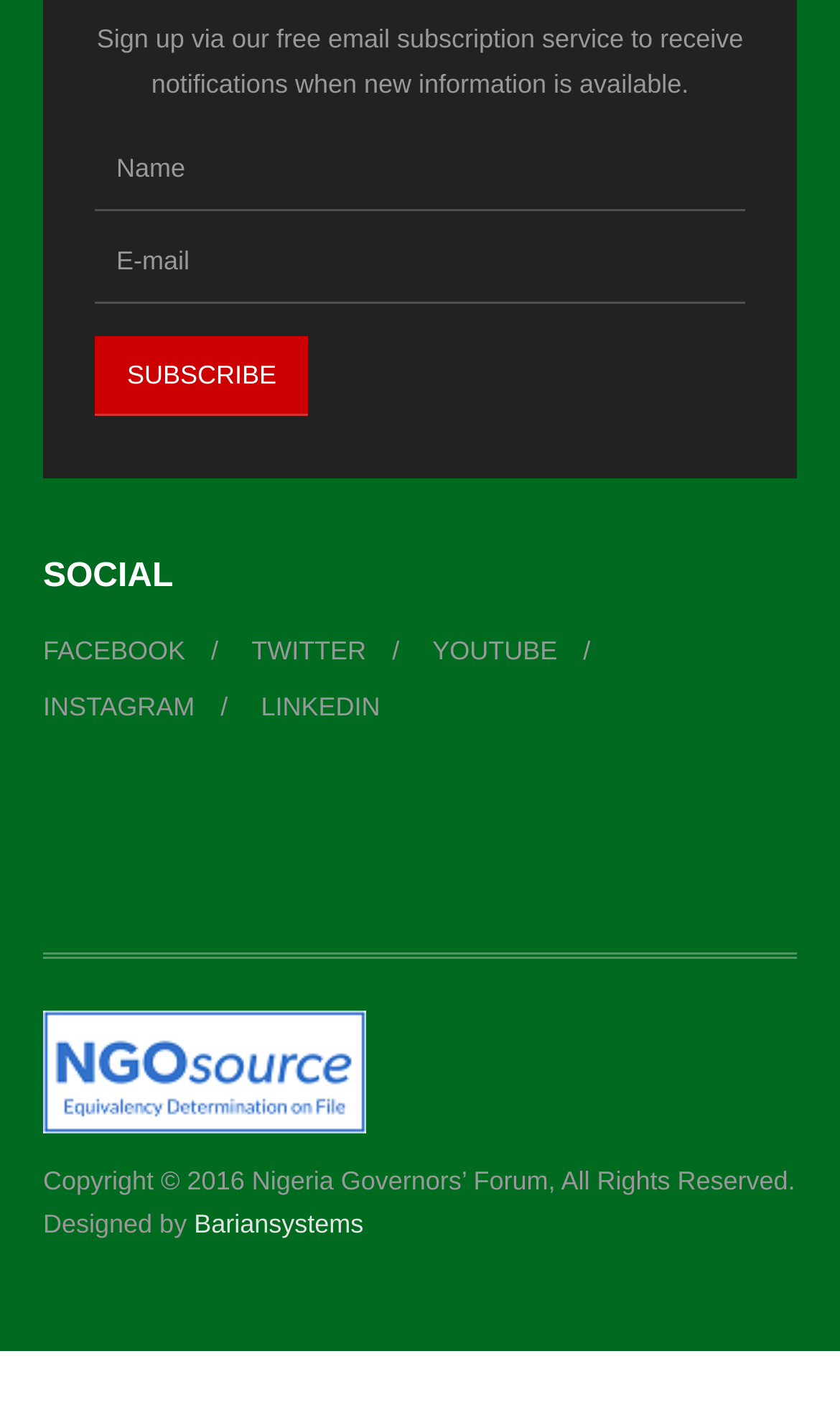Determine the bounding box coordinates of the region I should click to achieve the following instruction: "Subscribe to the newsletter". Ensure the bounding box coordinates are four float numbers between 0 and 1, i.e., [left, top, right, bottom].

[0.113, 0.236, 0.368, 0.293]